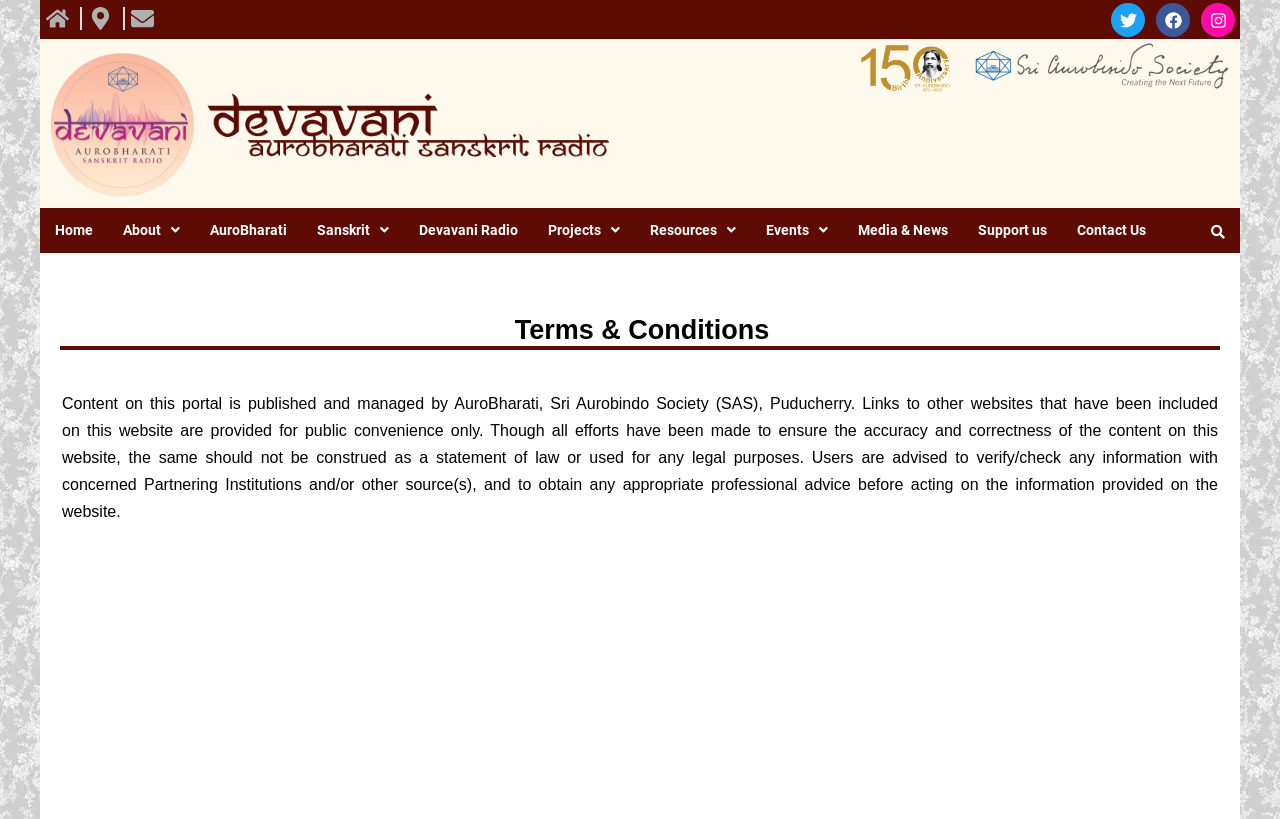Deliver a detailed narrative of the webpage's visual and textual elements.

The webpage is about the Terms and Conditions of Devavani Aurobharati Sanskrit Radio. At the top, there are three identical links "view All course" aligned horizontally, followed by three social media links, Twitter, Facebook, and Instagram, each accompanied by an image, positioned at the top right corner of the page.

Below the social media links, there is a navigation menu with several links, including "Home", "About", "AuroBharati", "Sanskrit", "Devavani Radio", "Projects", "Resources", "Events", "Media & News", "Support us", and "Contact Us". These links are arranged horizontally and take up a significant portion of the page.

On the top right corner, there is a search box with a placeholder text "Search". Below the navigation menu, there is a heading "Terms & Conditions" followed by a block of text that outlines the terms and conditions of the website, including a disclaimer about the accuracy and correctness of the content. The text is divided into two paragraphs, with a small gap in between.